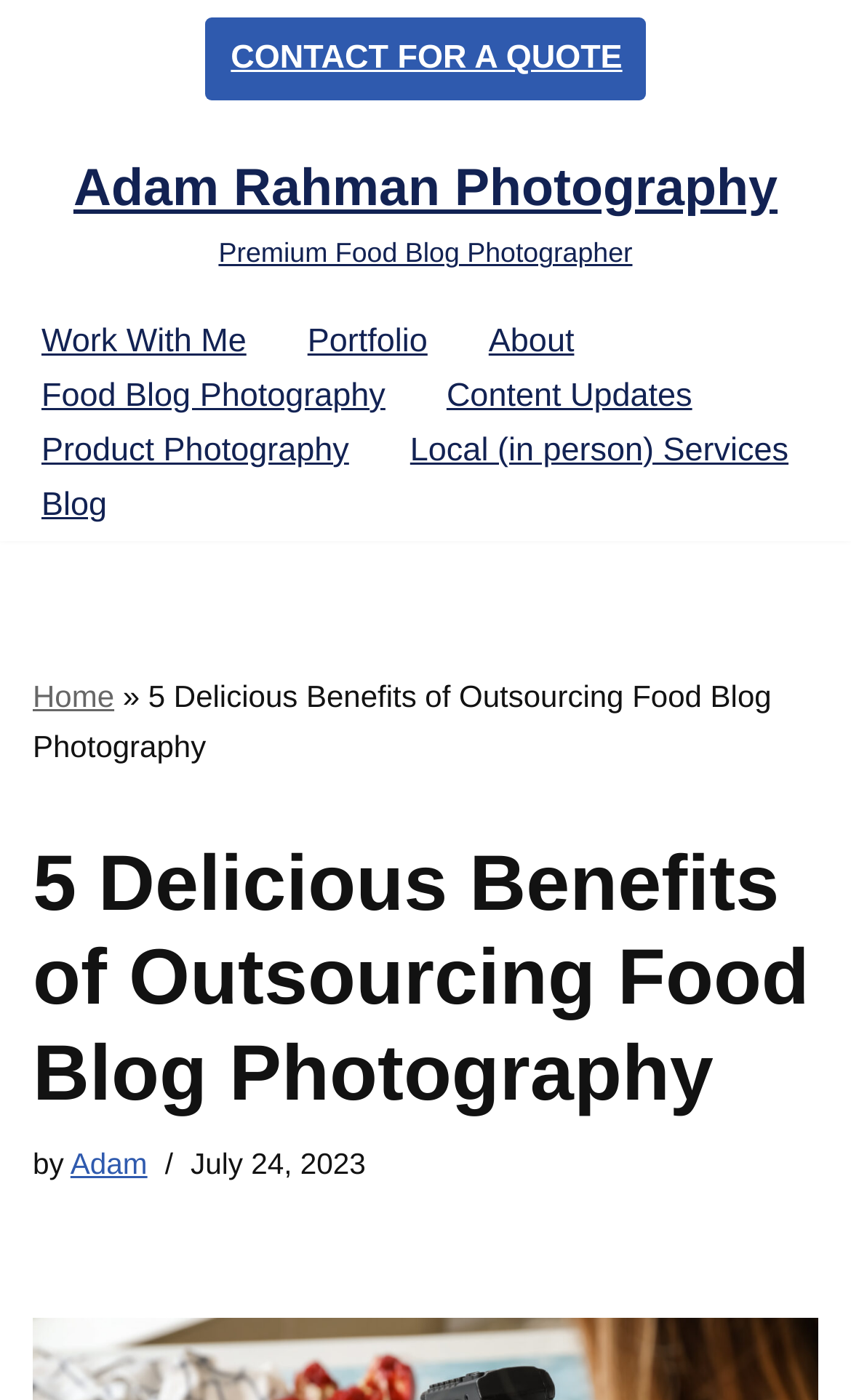What is the photographer's name?
By examining the image, provide a one-word or phrase answer.

Adam